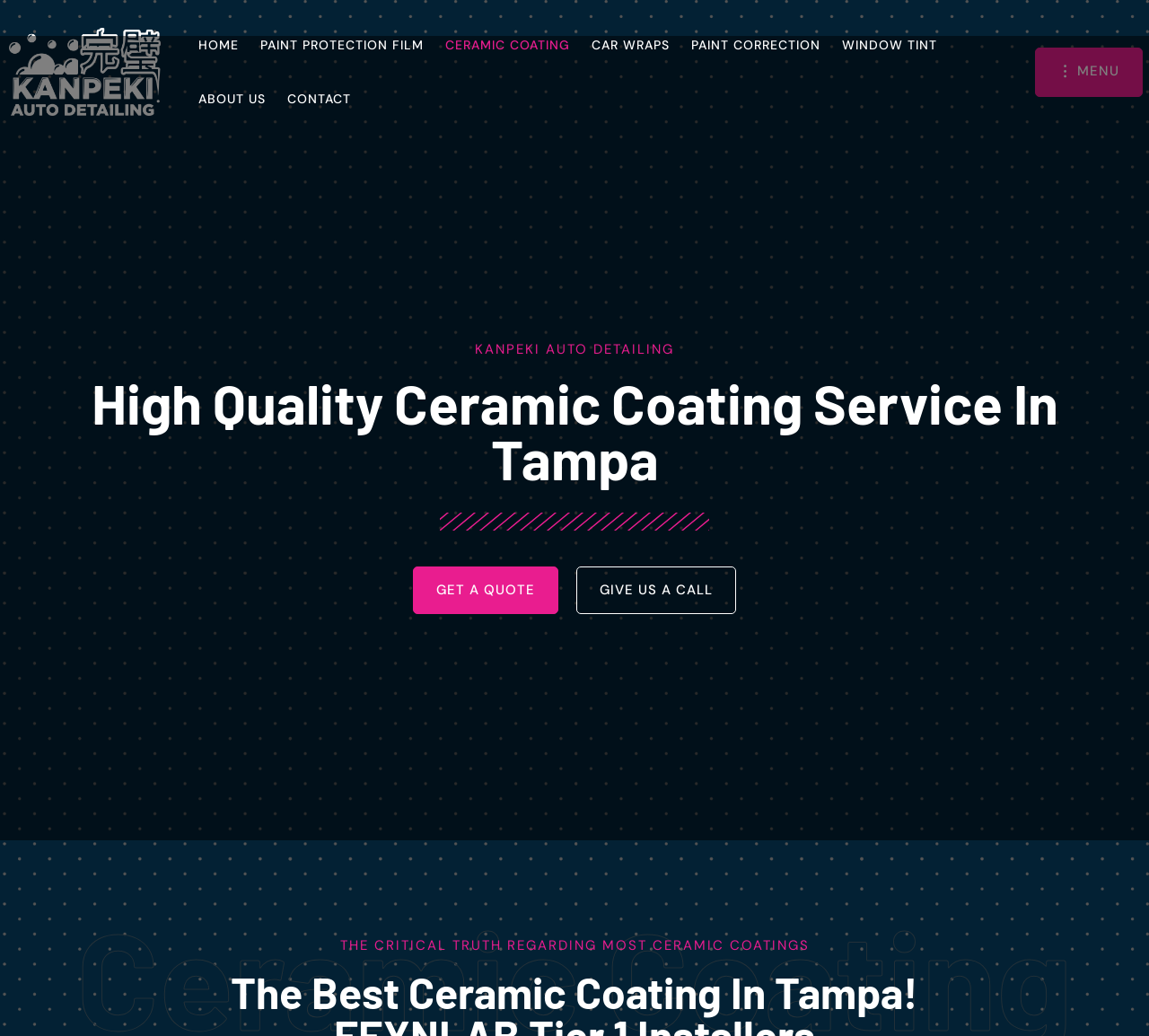Identify the bounding box coordinates of the clickable region to carry out the given instruction: "Read about ceramic coating".

[0.378, 0.017, 0.506, 0.069]